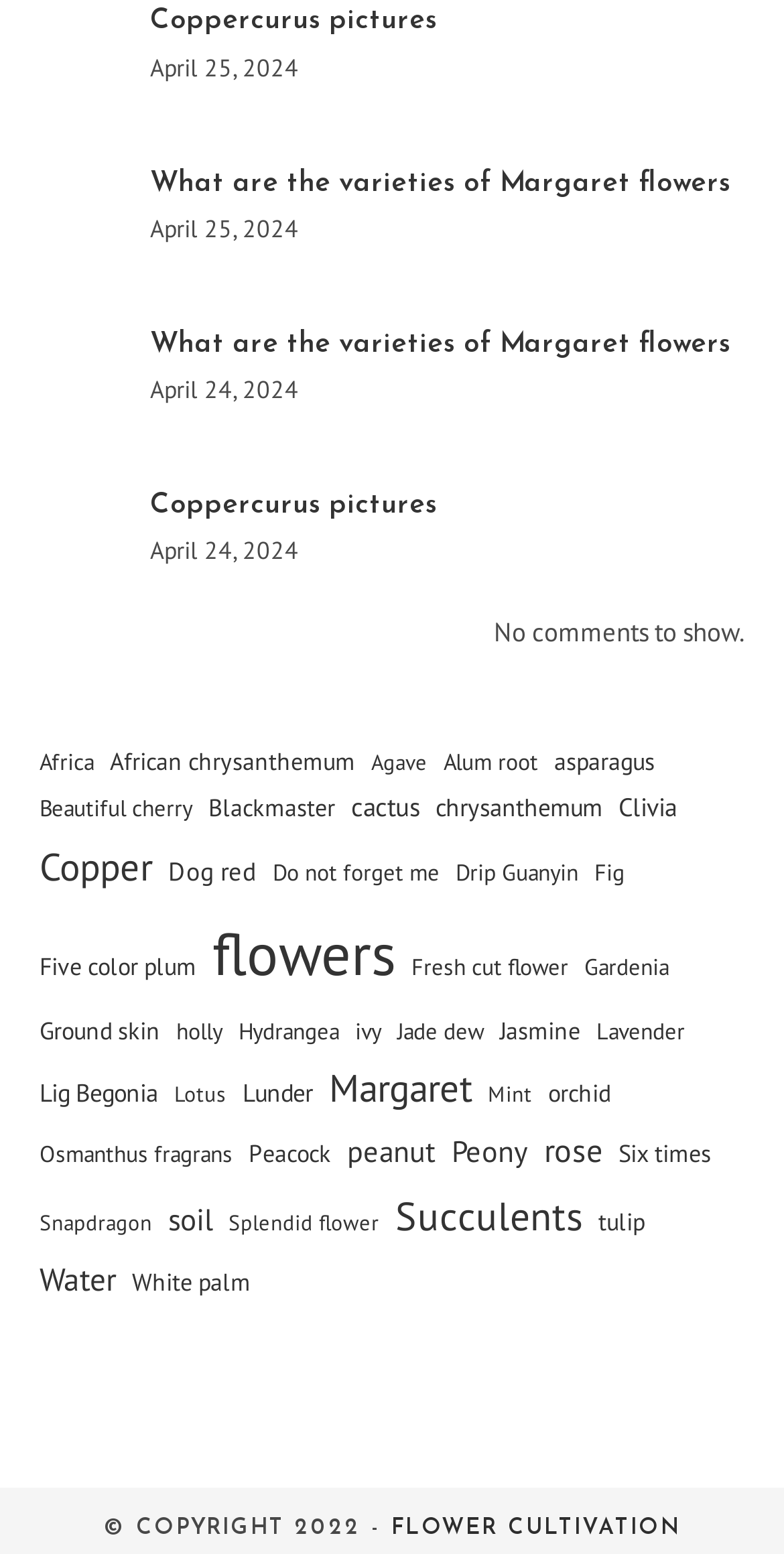Pinpoint the bounding box coordinates of the clickable element to carry out the following instruction: "Browse 'Succulents'."

[0.504, 0.759, 0.742, 0.805]